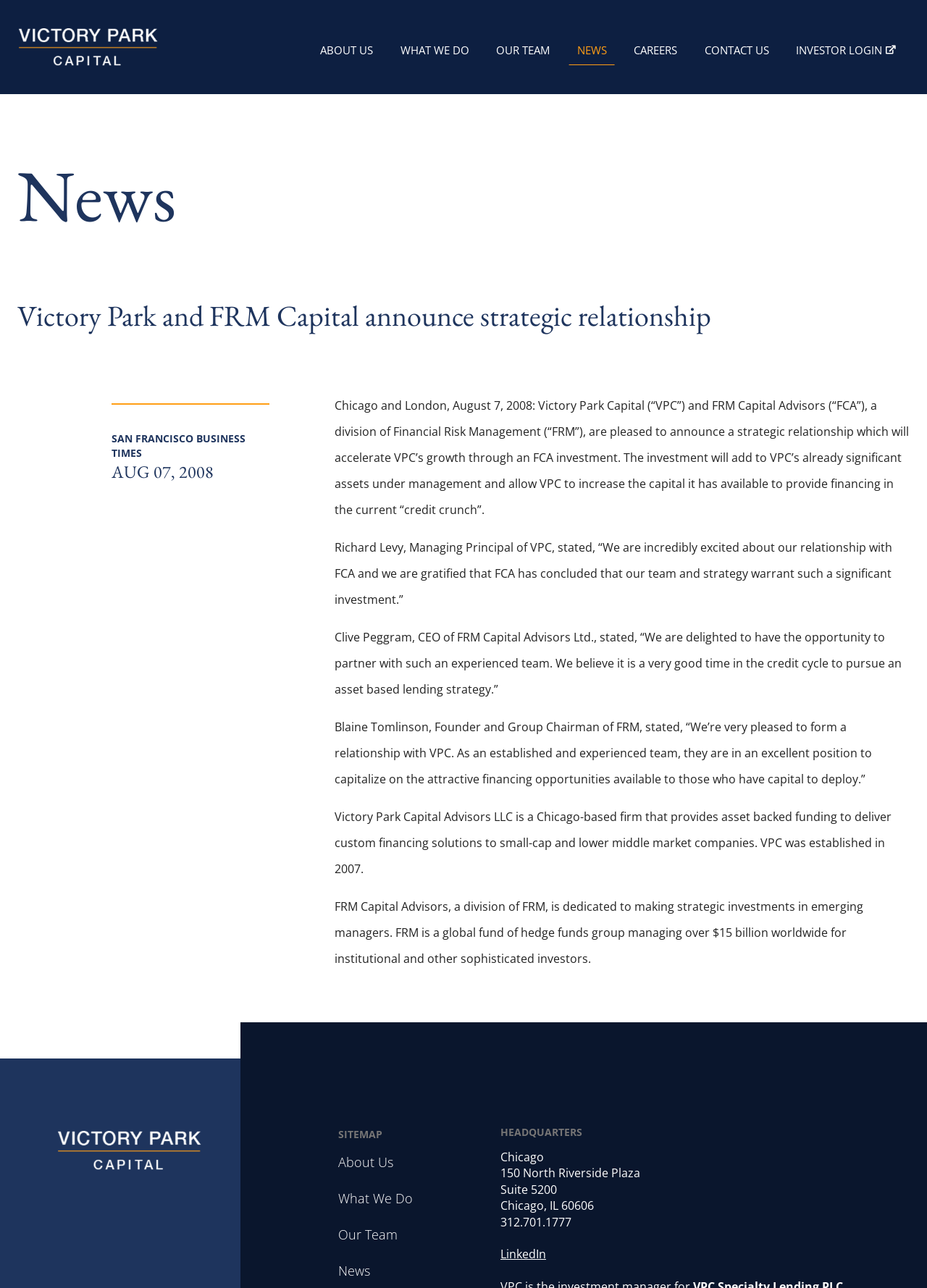Please provide the bounding box coordinates in the format (top-left x, top-left y, bottom-right x, bottom-right y). Remember, all values are floating point numbers between 0 and 1. What is the bounding box coordinate of the region described as: Careers

[0.684, 0.033, 0.731, 0.045]